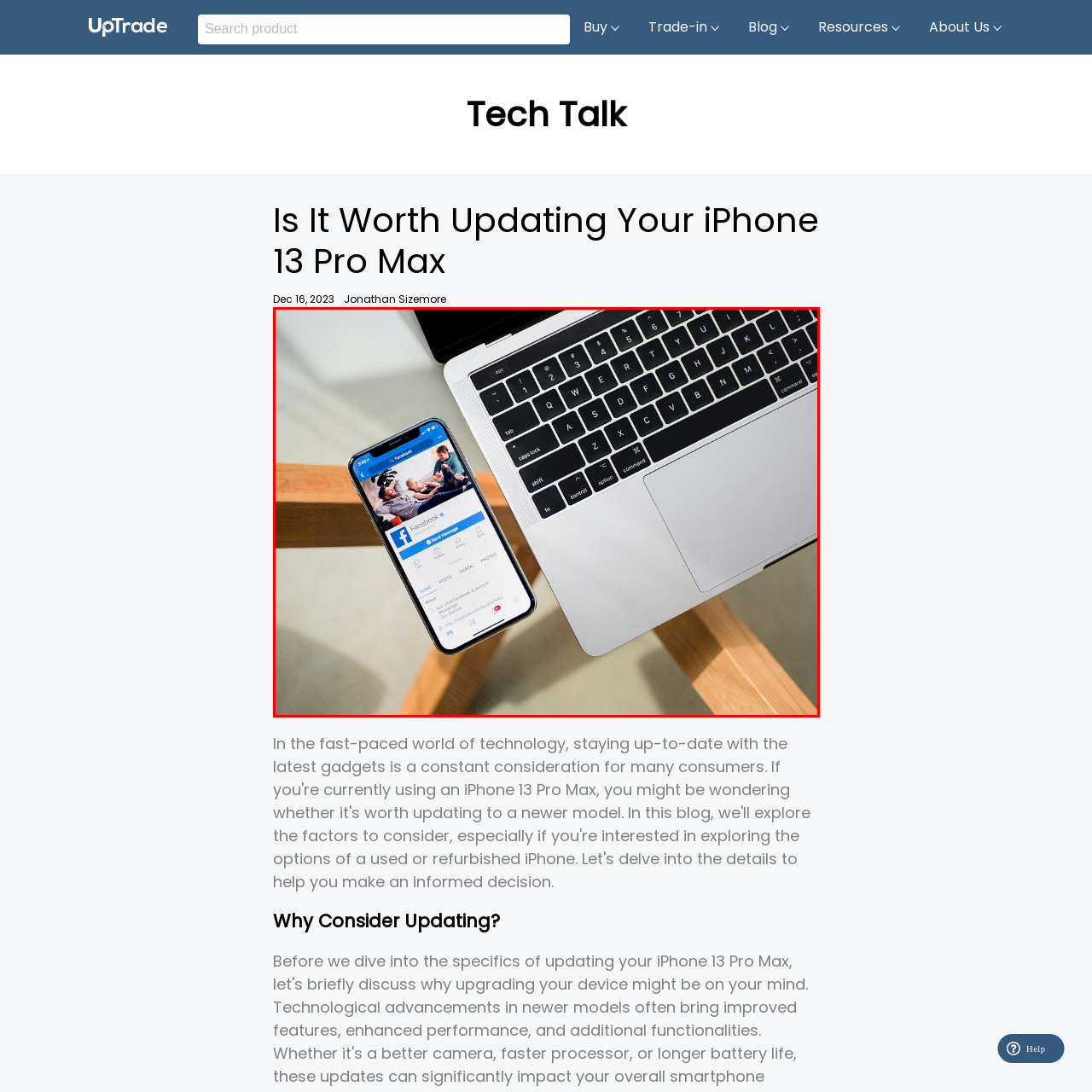Analyze the image surrounded by the red box and respond concisely: What is the material of the laptop?

Silver metal